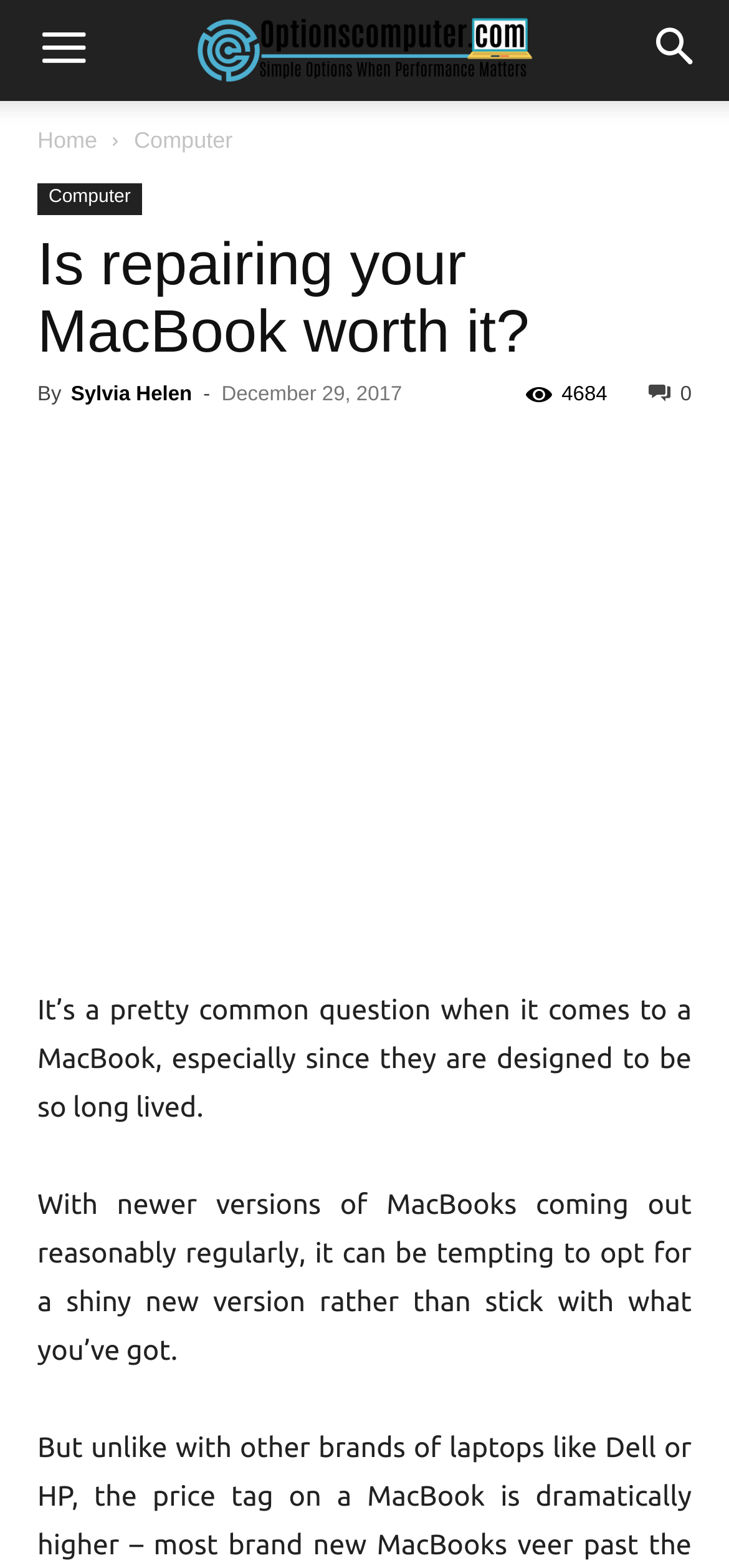What is the author's name?
Using the visual information, answer the question in a single word or phrase.

Sylvia Helen